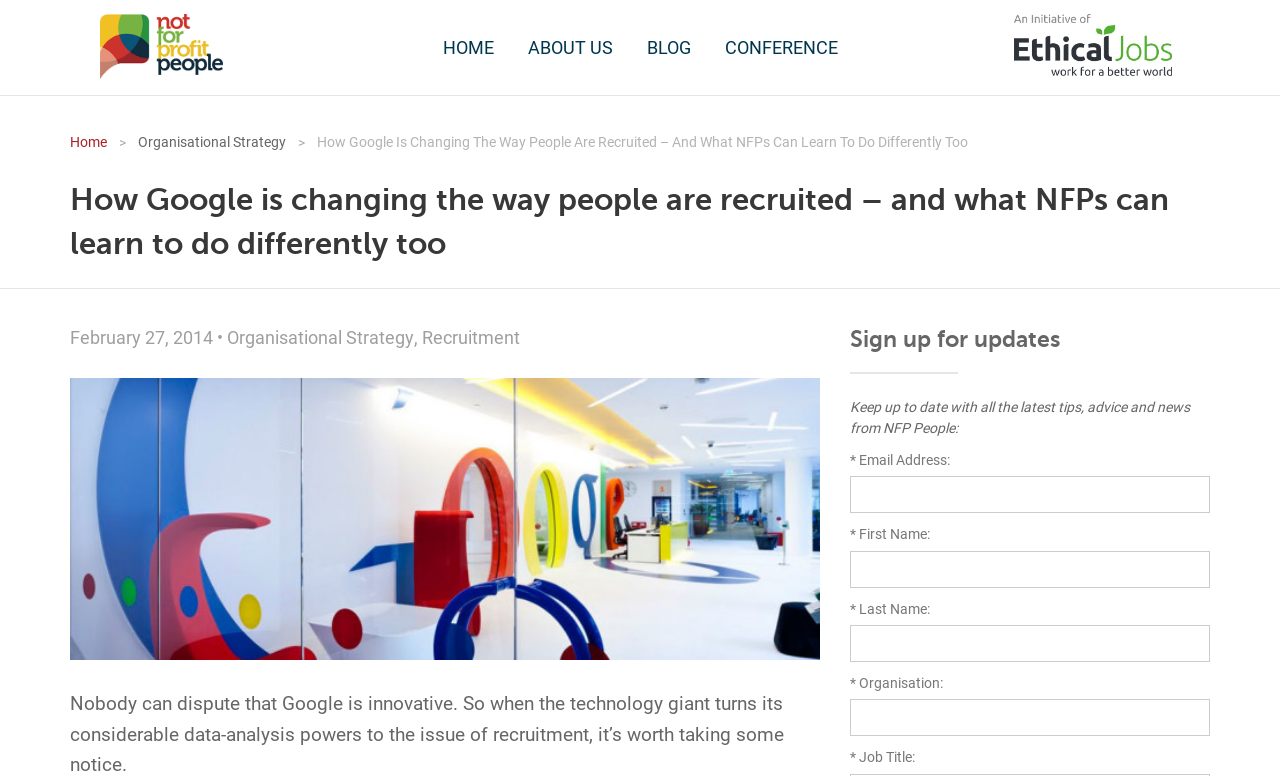Highlight the bounding box coordinates of the element that should be clicked to carry out the following instruction: "Visit the 'Pricing' page". The coordinates must be given as four float numbers ranging from 0 to 1, i.e., [left, top, right, bottom].

None